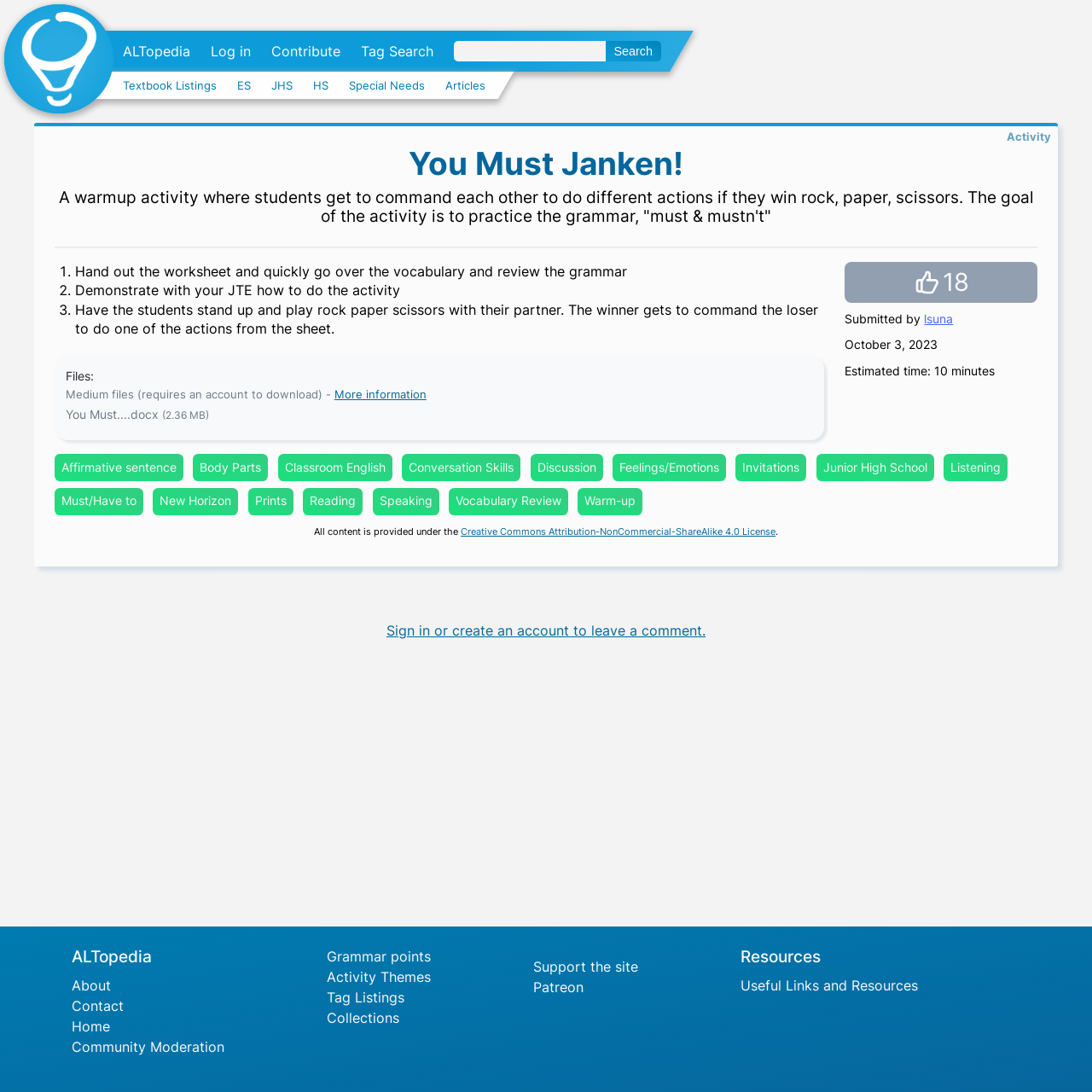Use a single word or phrase to answer the question: What is the name of the activity?

You Must Janken!